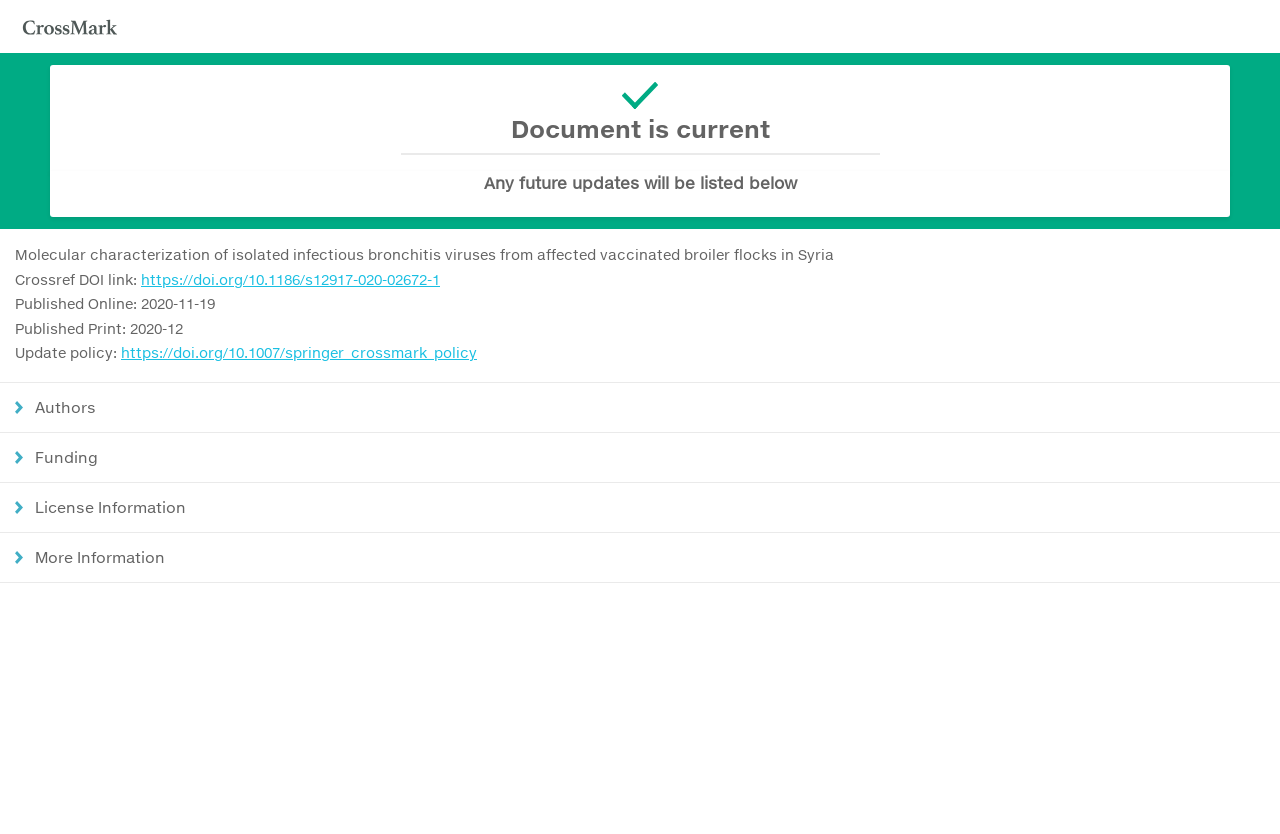What is the DOI link for the document?
Could you answer the question with a detailed and thorough explanation?

I found the DOI link by looking at the link element that is located next to the static text 'Crossref DOI link:'.